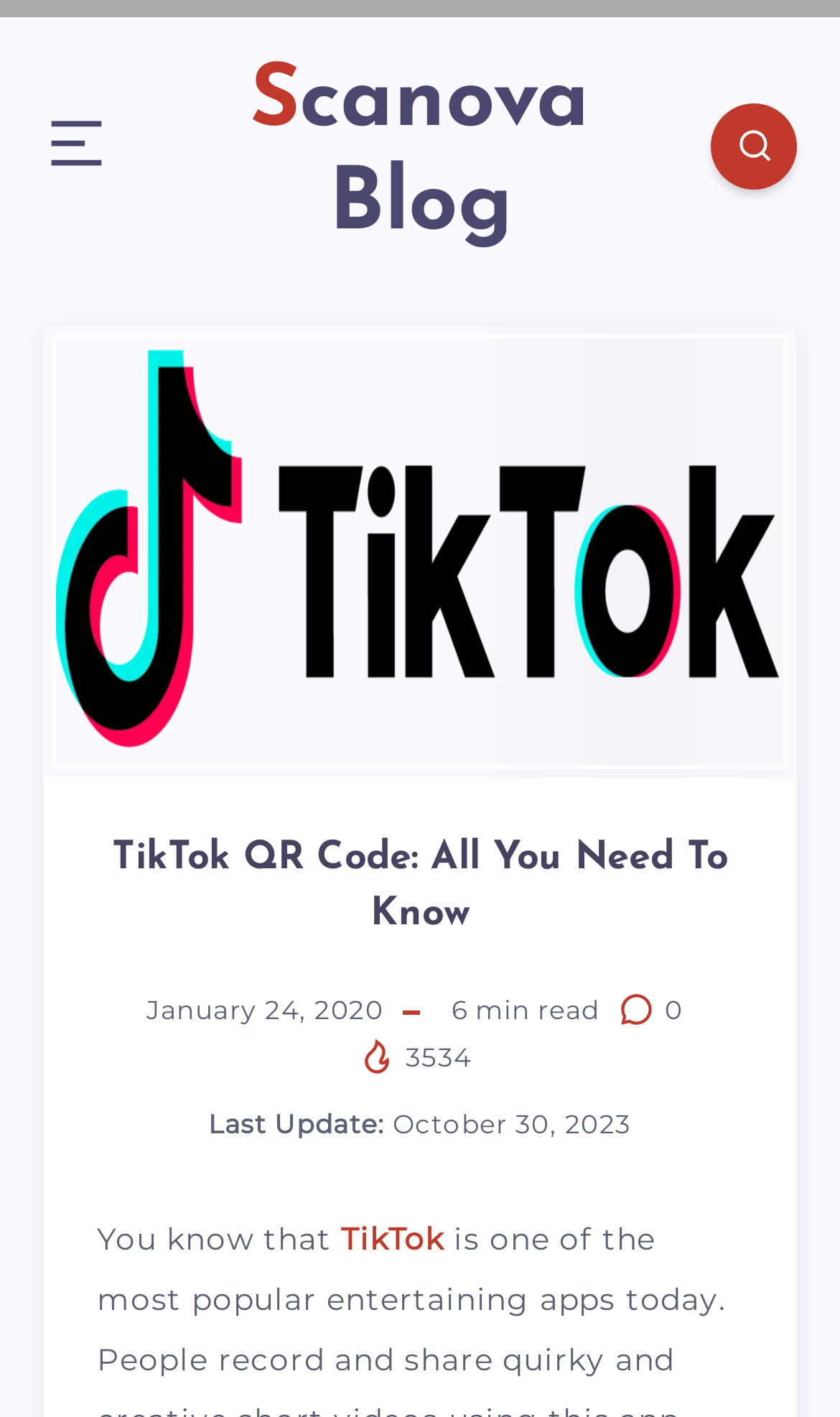Locate and extract the headline of this webpage.

TikTok QR Code: All You Need To Know